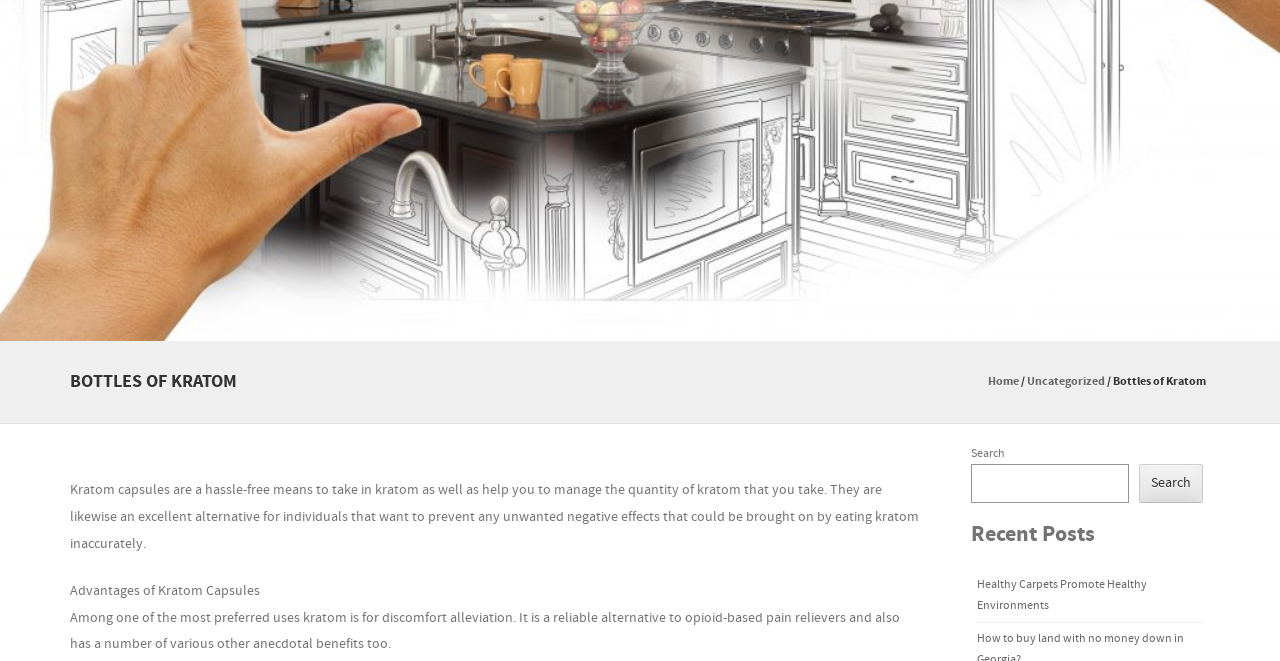Based on the element description, predict the bounding box coordinates (top-left x, top-left y, bottom-right x, bottom-right y) for the UI element in the screenshot: title="Indiana Complex Kitchens"

[0.0, 0.48, 1.0, 0.508]